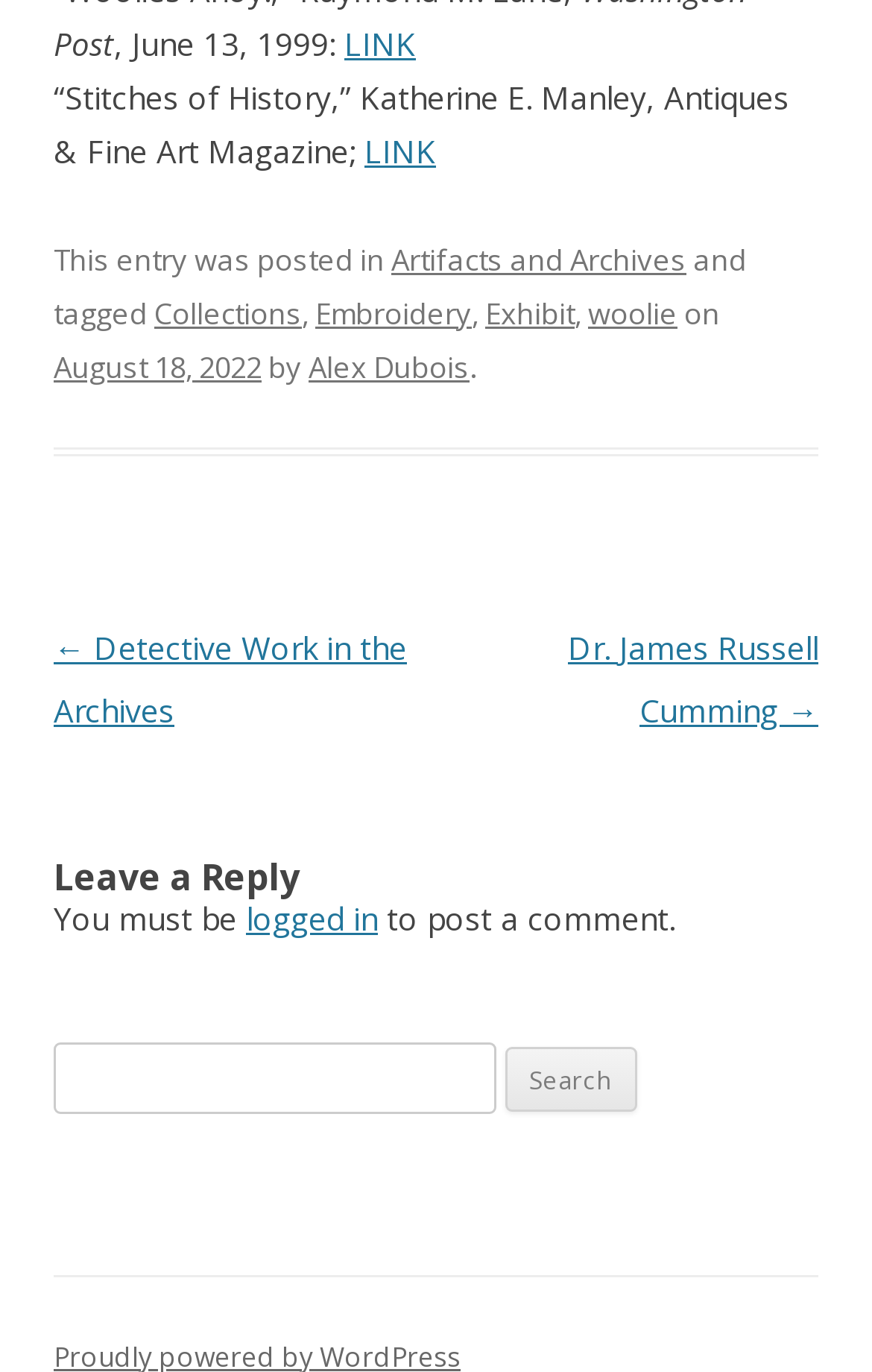Pinpoint the bounding box coordinates of the element to be clicked to execute the instruction: "Click the link to view the post from 'August 18, 2022'".

[0.062, 0.252, 0.3, 0.281]